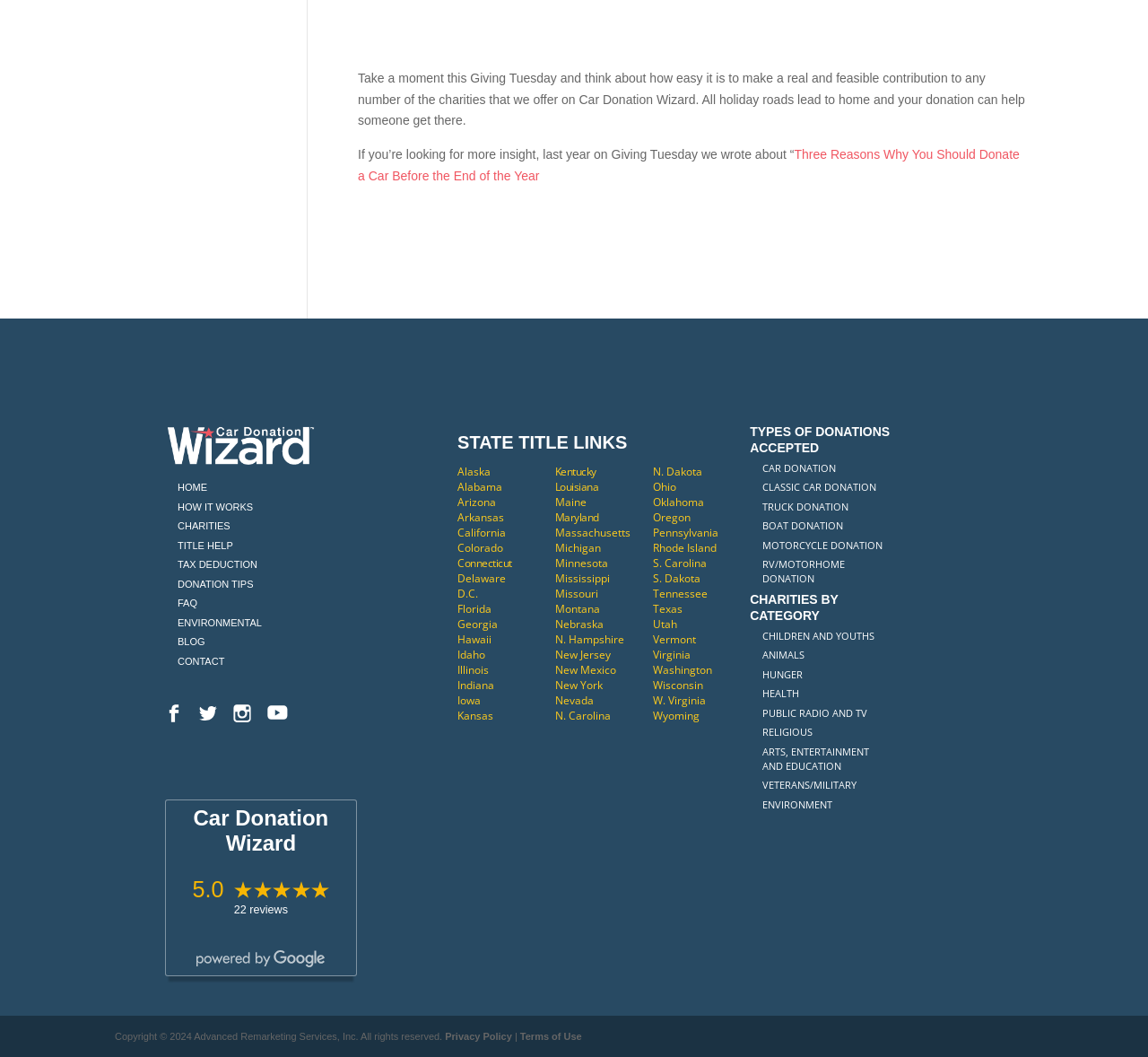What is the rating of Car Donation Wizard based on reviews?
Provide an in-depth answer to the question, covering all aspects.

The webpage displays a rating of 5.0 out of 5.0, indicating a perfect score. This rating is based on 22 reviews, as mentioned on the webpage.